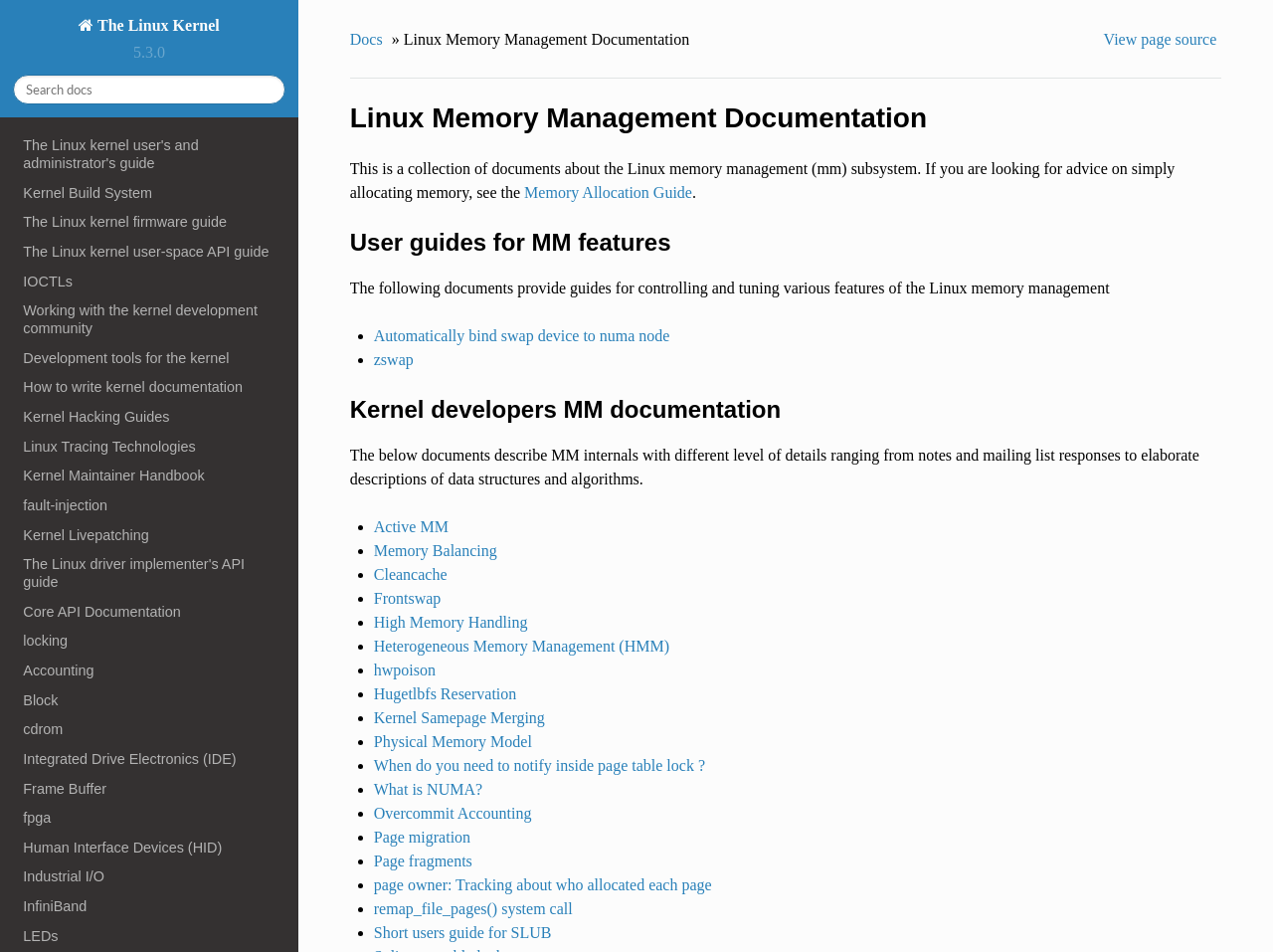Using the element description: "Memory Balancing", determine the bounding box coordinates for the specified UI element. The coordinates should be four float numbers between 0 and 1, [left, top, right, bottom].

[0.294, 0.569, 0.39, 0.587]